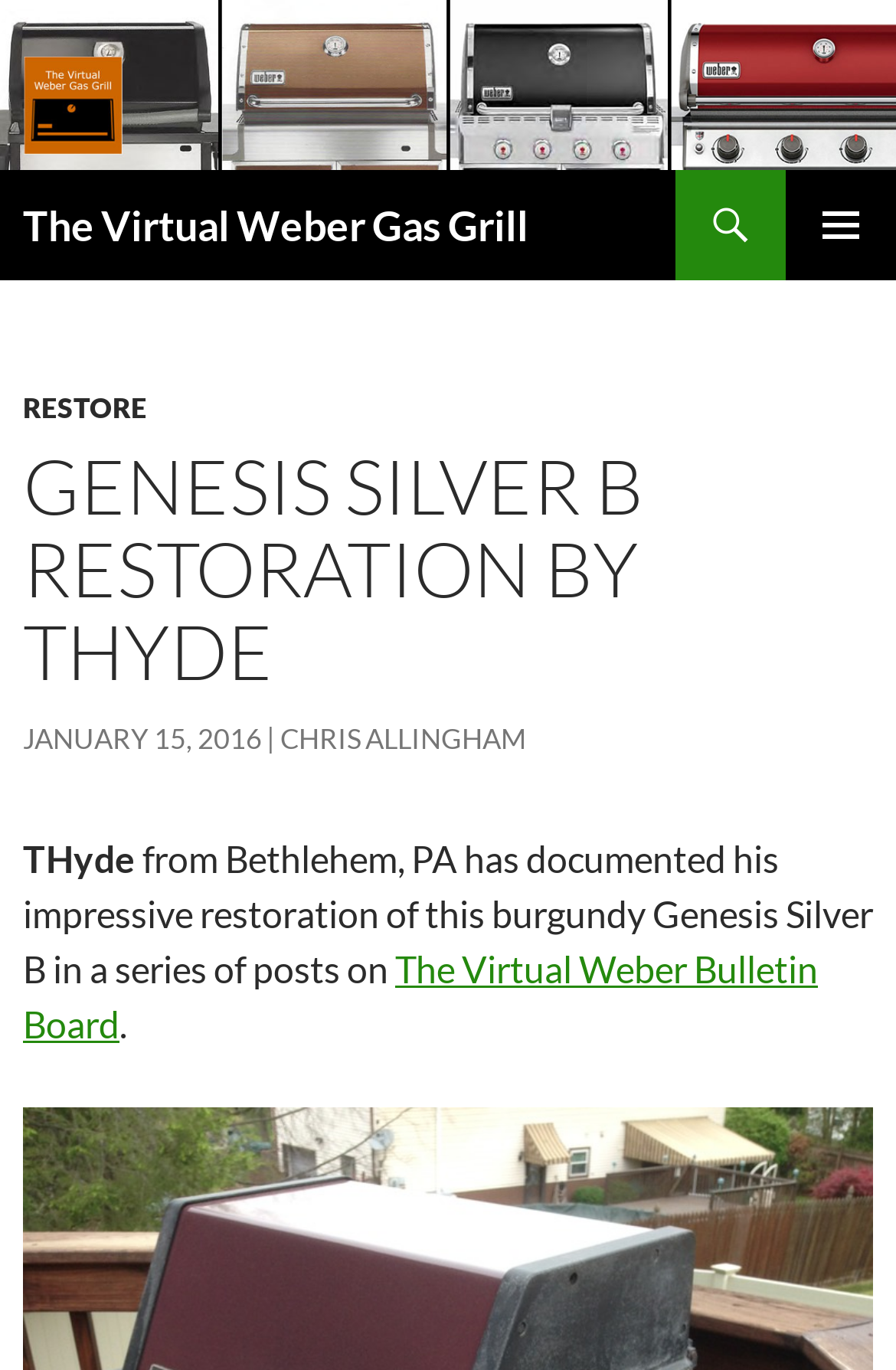Please provide a brief answer to the following inquiry using a single word or phrase:
What is the name of the person who documented the restoration?

THyde